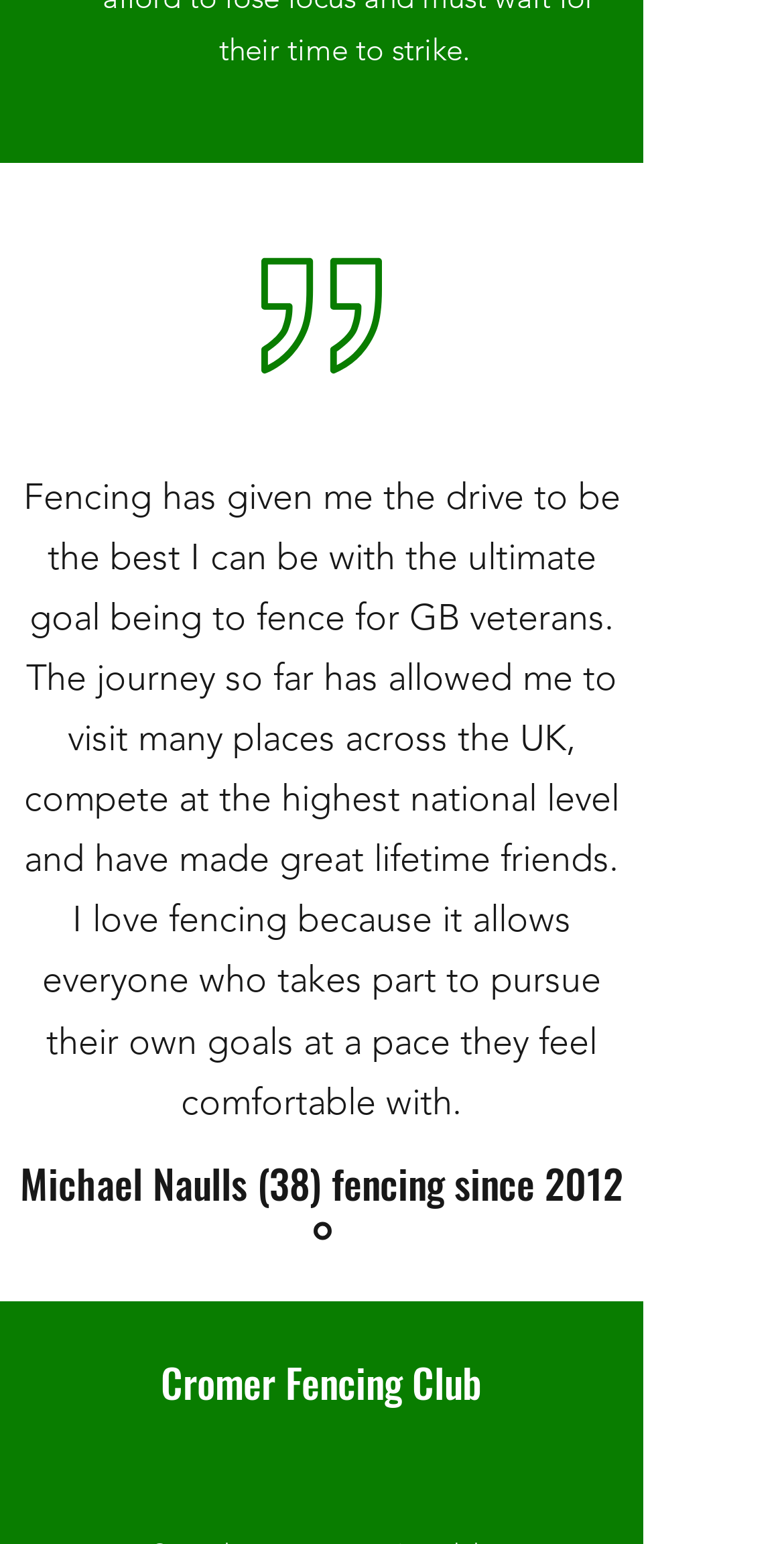What is the navigation element available in the Slideshow region? Refer to the image and provide a one-word or short phrase answer.

Slides